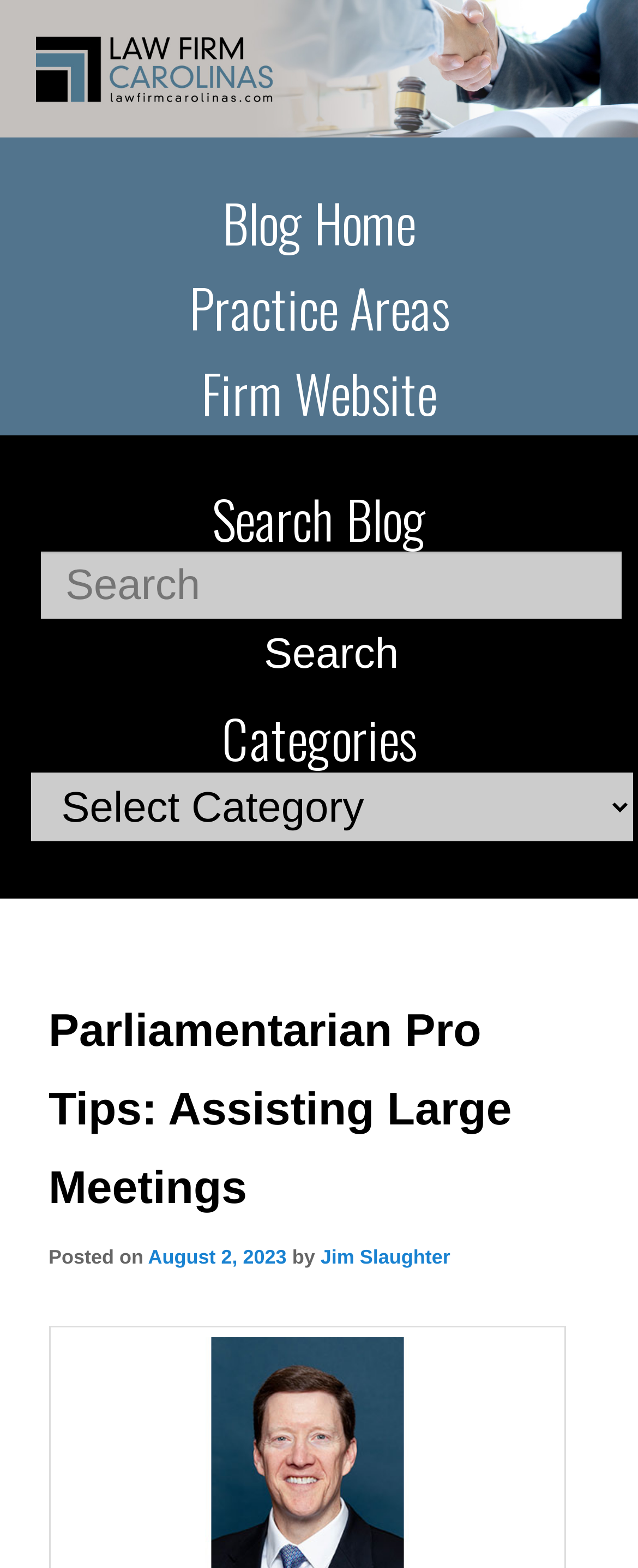Provide the bounding box coordinates, formatted as (top-left x, top-left y, bottom-right x, bottom-right y), with all values being floating point numbers between 0 and 1. Identify the bounding box of the UI element that matches the description: name="email" placeholder="E-Mail"

None